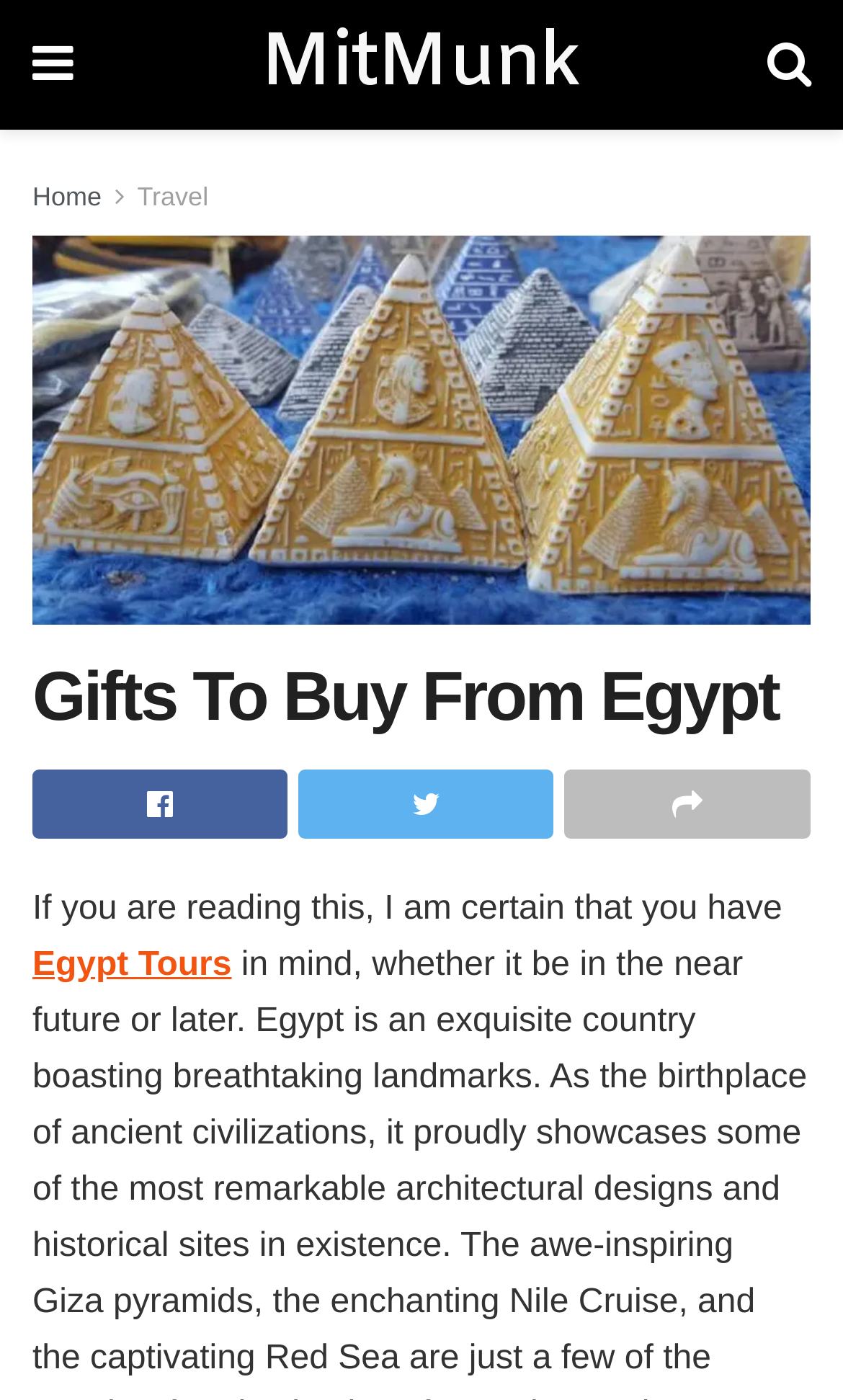What is the link below the 'Gifts To Buy From Egypt' image?
From the details in the image, answer the question comprehensively.

The link below the 'Gifts To Buy From Egypt' image is 'Egypt Tours' because it is a link element with the text 'Egypt Tours'.